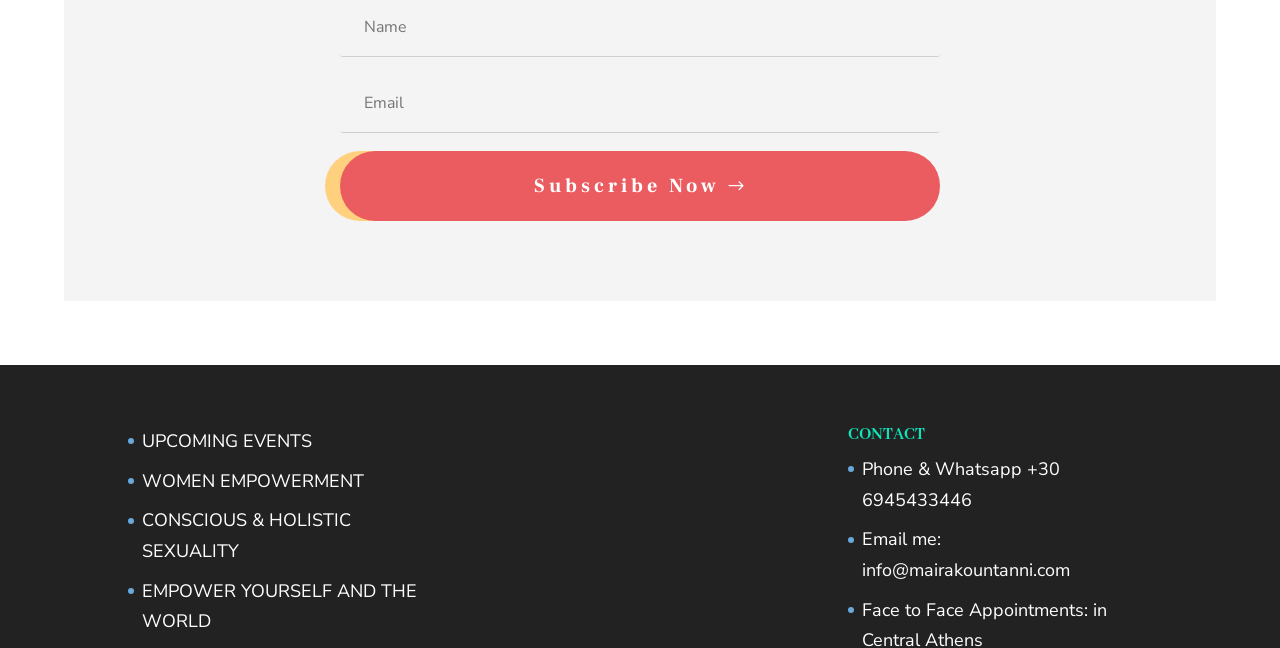What is the category of the 'CONTACT' section?
Provide a fully detailed and comprehensive answer to the question.

The 'CONTACT' section is categorized as personal contact information, as it includes a phone number, Whatsapp number, and email address, which are typically used for personal communication.